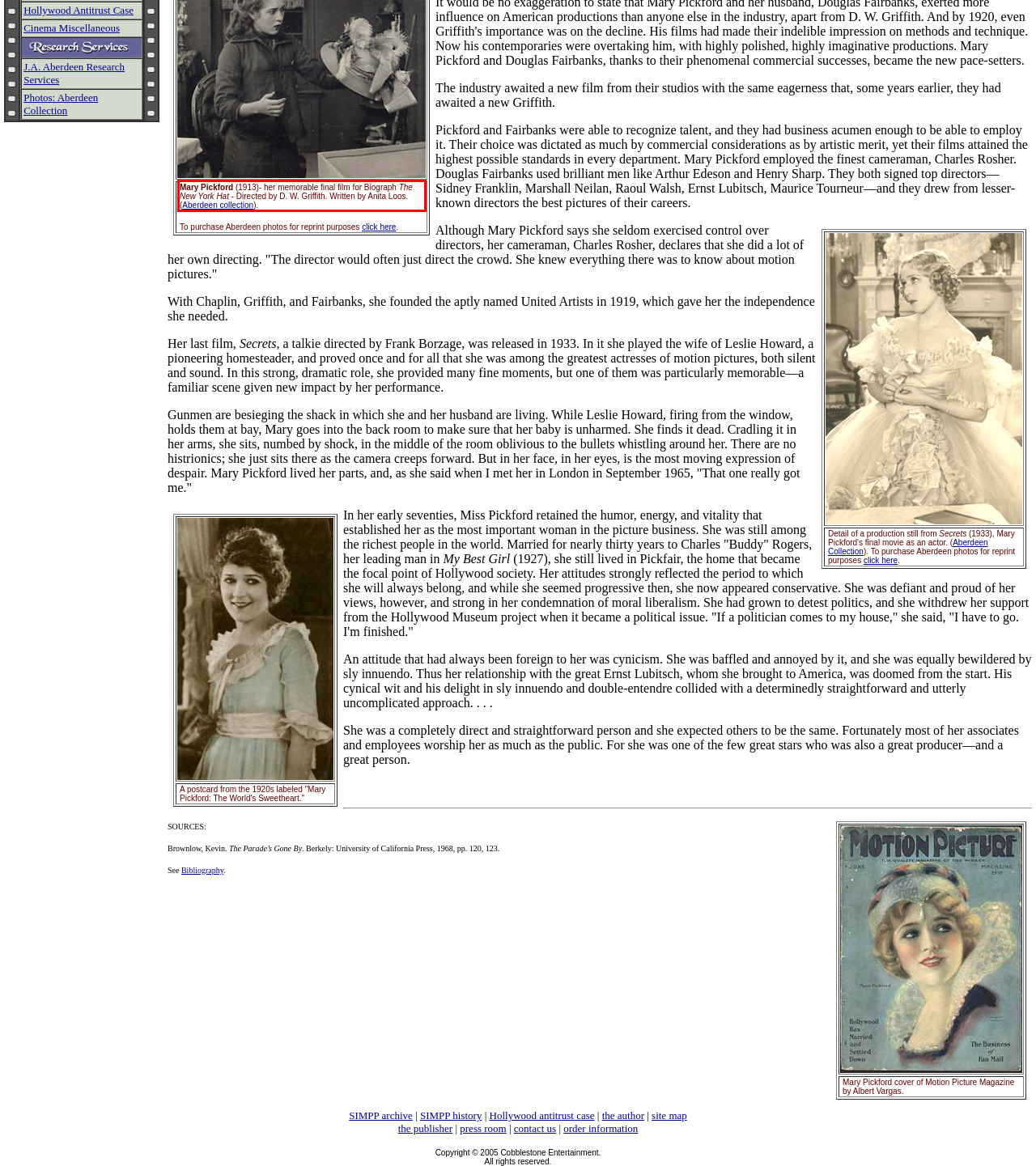Identify the red bounding box in the webpage screenshot and perform OCR to generate the text content enclosed.

Mary Pickford (1913)- her memorable final film for Biograph The New York Hat - Directed by D. W. Griffith. Written by Anita Loos. (Aberdeen collection).